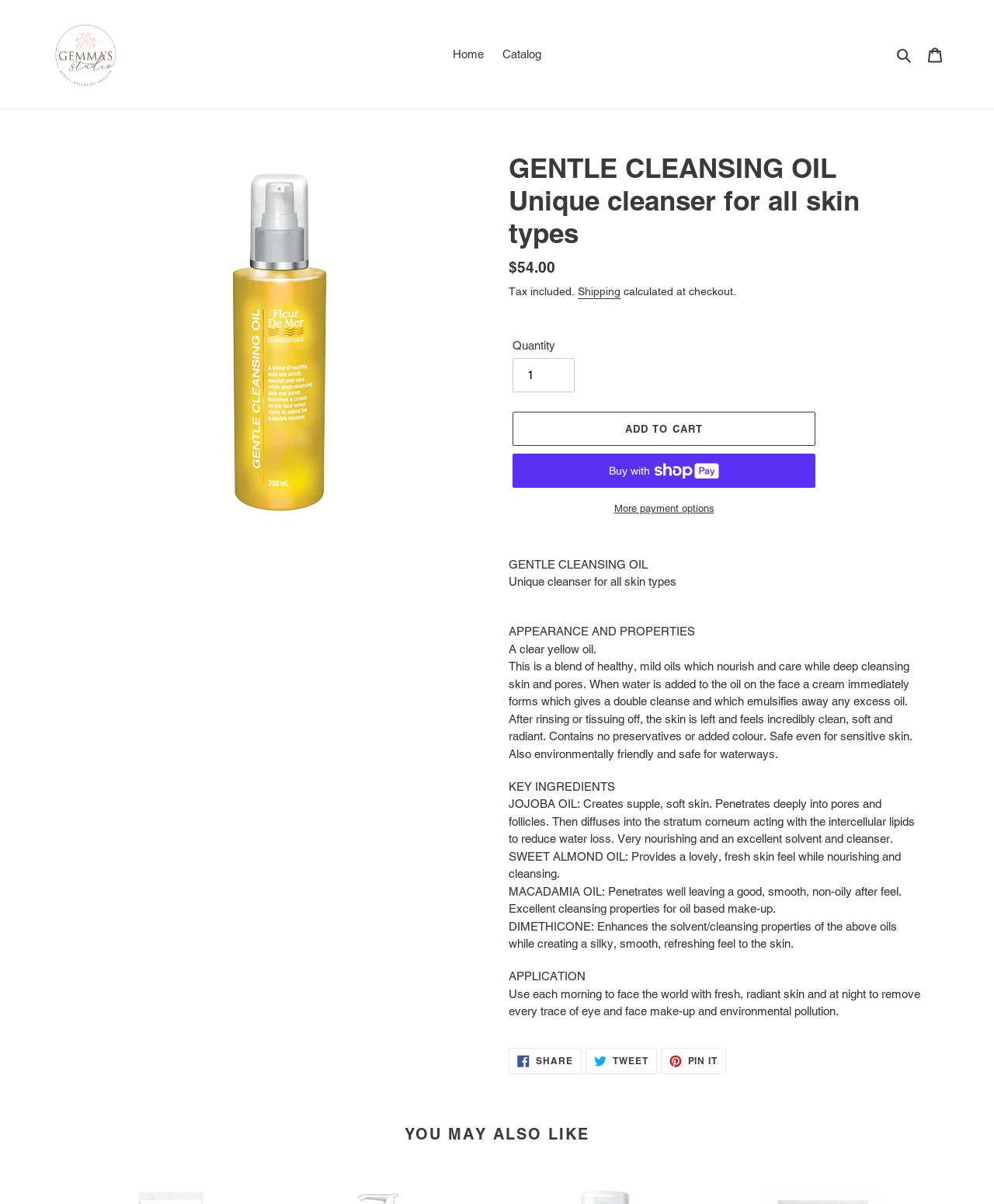Please provide a comprehensive response to the question below by analyzing the image: 
How many payment options are available?

I found the answer by looking at the buttons with the texts 'Add to cart', 'Buy now with ShopPay', and 'More payment options' which indicate that there are at least three payment options available.